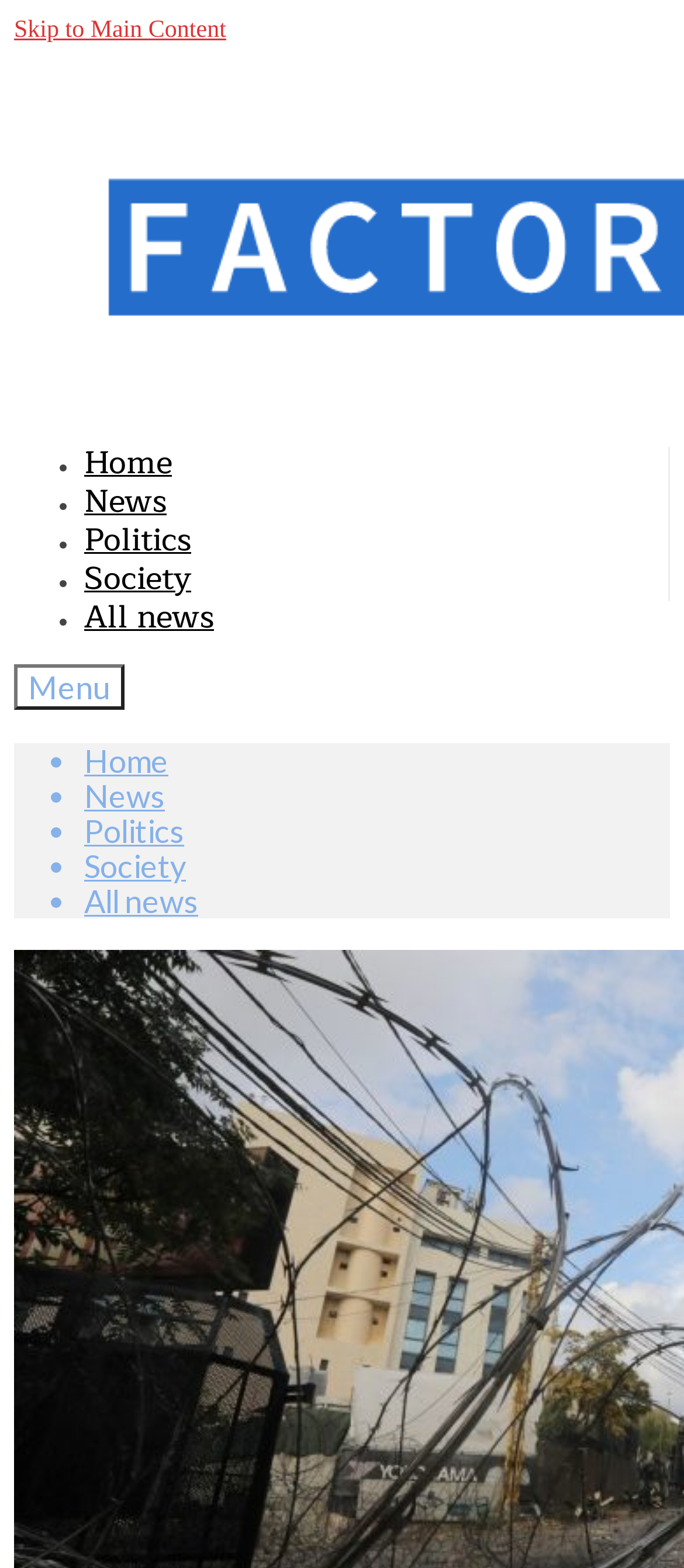Please find and report the bounding box coordinates of the element to click in order to perform the following action: "Click on Home". The coordinates should be expressed as four float numbers between 0 and 1, in the format [left, top, right, bottom].

[0.123, 0.278, 0.251, 0.312]